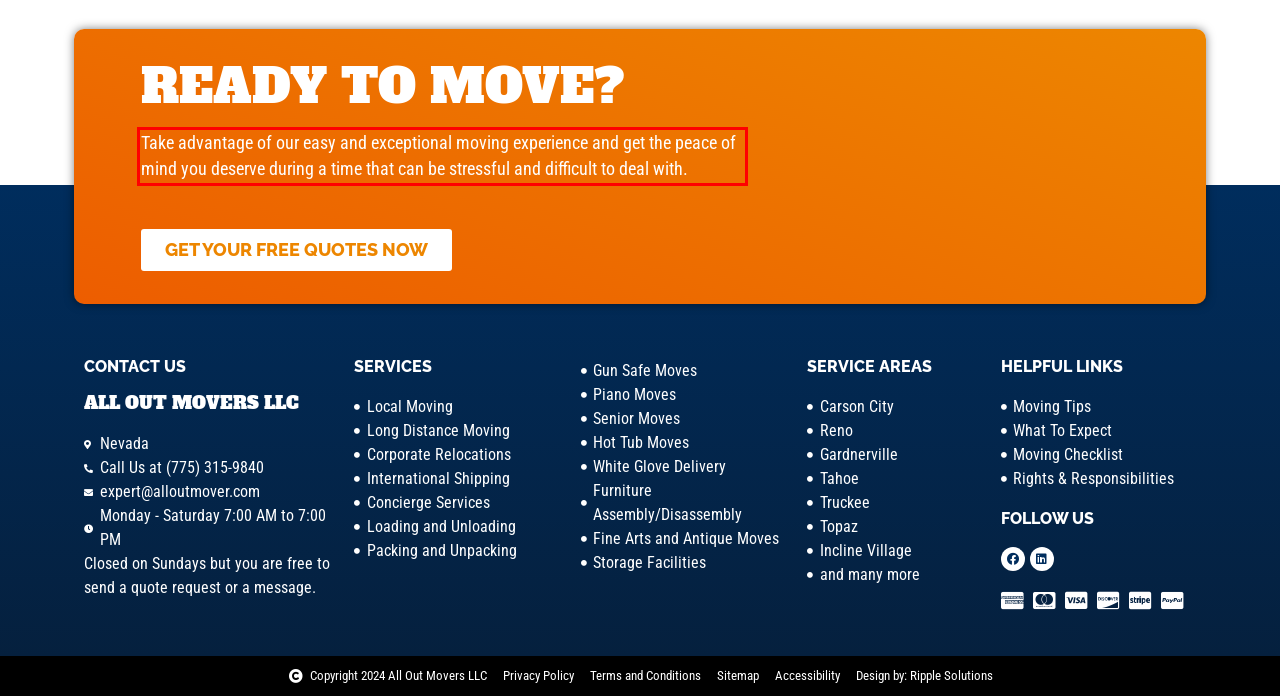You are given a screenshot of a webpage with a UI element highlighted by a red bounding box. Please perform OCR on the text content within this red bounding box.

Take advantage of our easy and exceptional moving experience and get the peace of mind you deserve during a time that can be stressful and difficult to deal with.